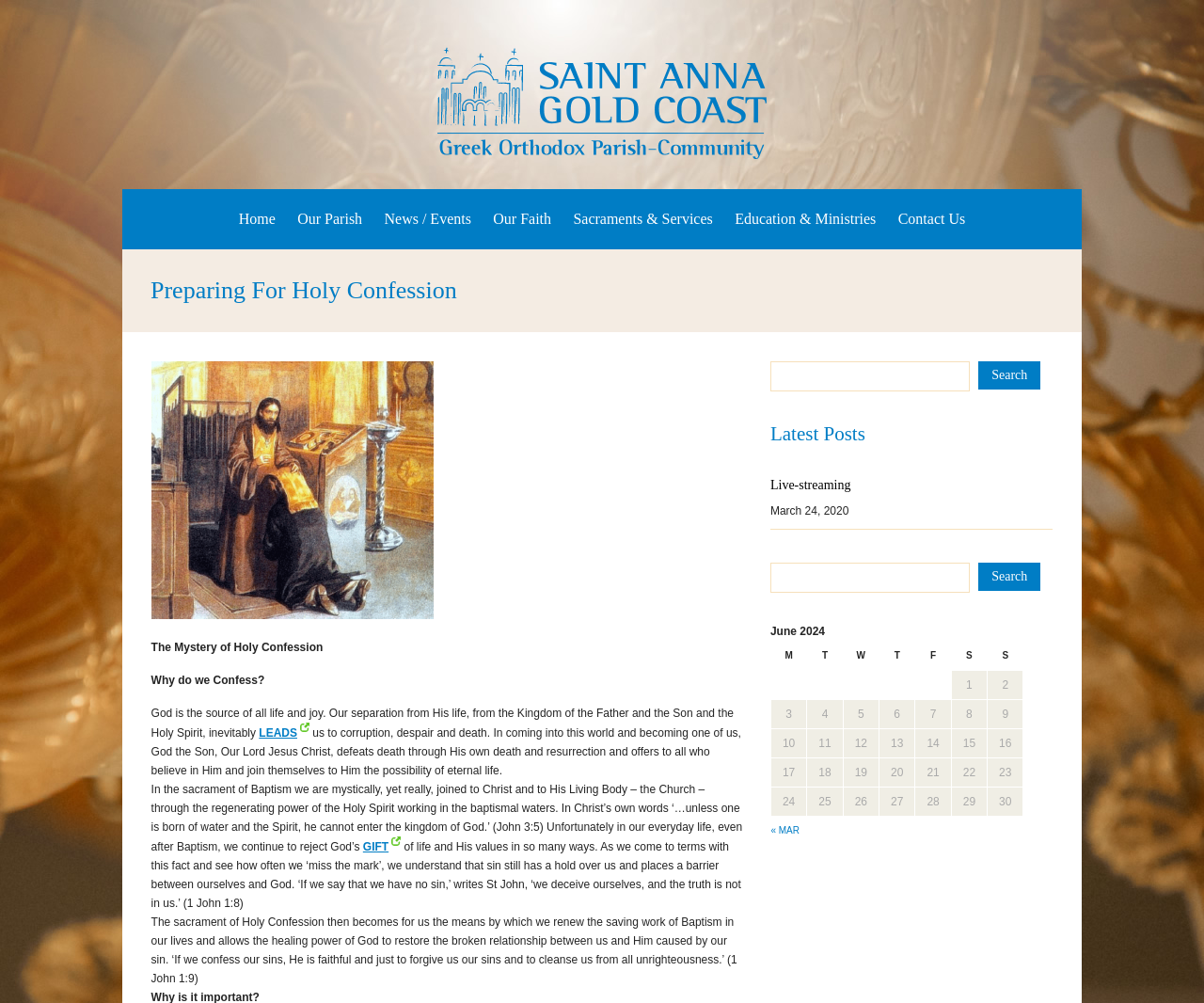What is the name of the church?
Answer the question with as much detail as you can, using the image as a reference.

The name of the church can be found in the link at the top of the webpage, which says 'Greek Orthodox Church of St Anna'.